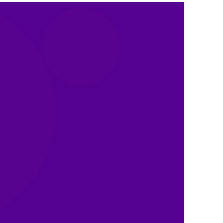Respond to the question below with a single word or phrase:
In what contexts could this design be utilized?

Marketing, branding, or digital art